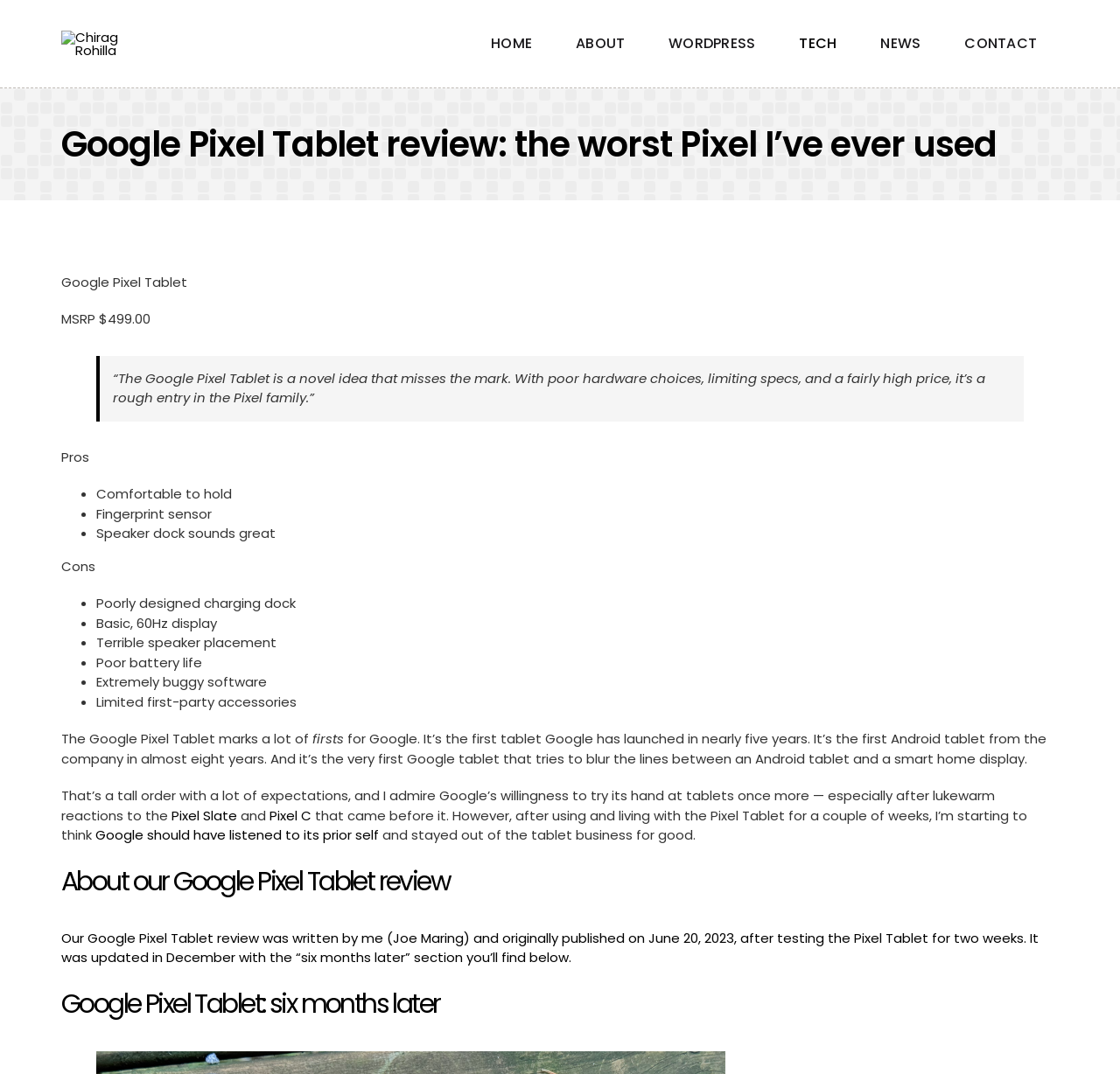Please analyze the image and provide a thorough answer to the question:
Who is the author of the review?

The author of the review is mentioned in the webpage as 'Chirag Rohilla'. This information is found in the image element with the text 'Chirag Rohilla'.